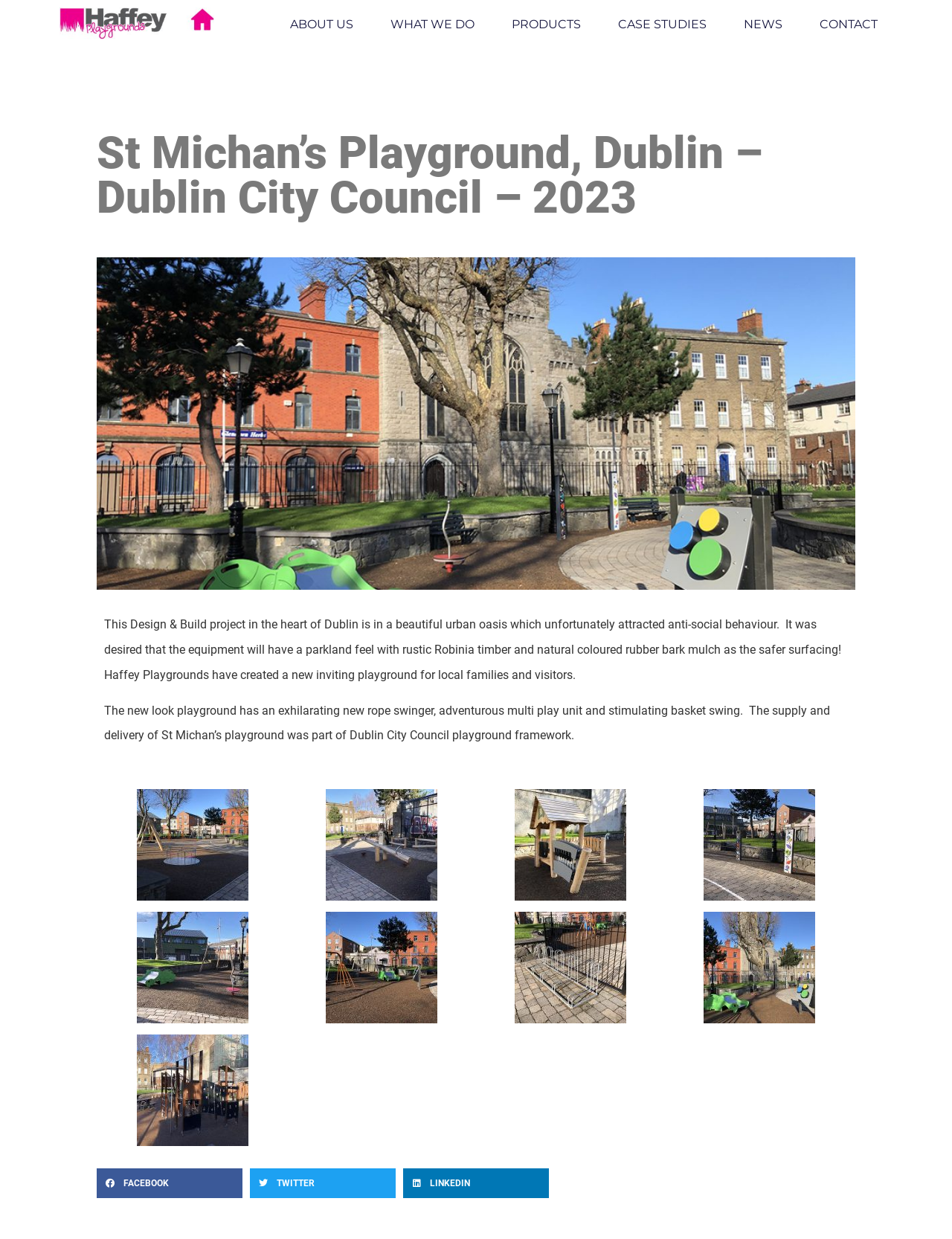Please specify the coordinates of the bounding box for the element that should be clicked to carry out this instruction: "Contact us". The coordinates must be four float numbers between 0 and 1, formatted as [left, top, right, bottom].

[0.861, 0.006, 0.922, 0.034]